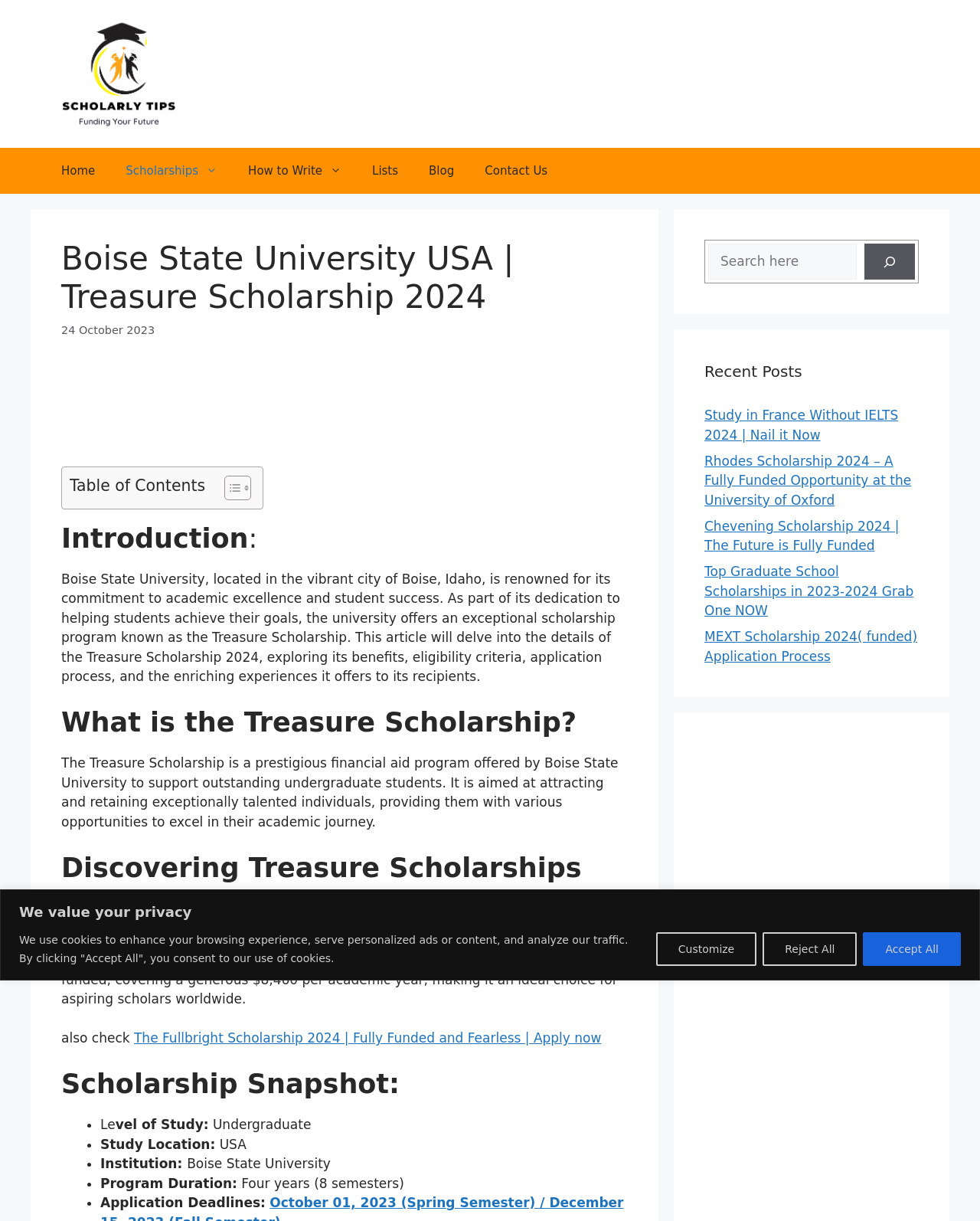Provide the bounding box coordinates of the HTML element described as: "aria-label="Advertisement" name="aswift_1" title="Advertisement"". The bounding box coordinates should be four float numbers between 0 and 1, i.e., [left, top, right, bottom].

[0.719, 0.609, 0.938, 0.985]